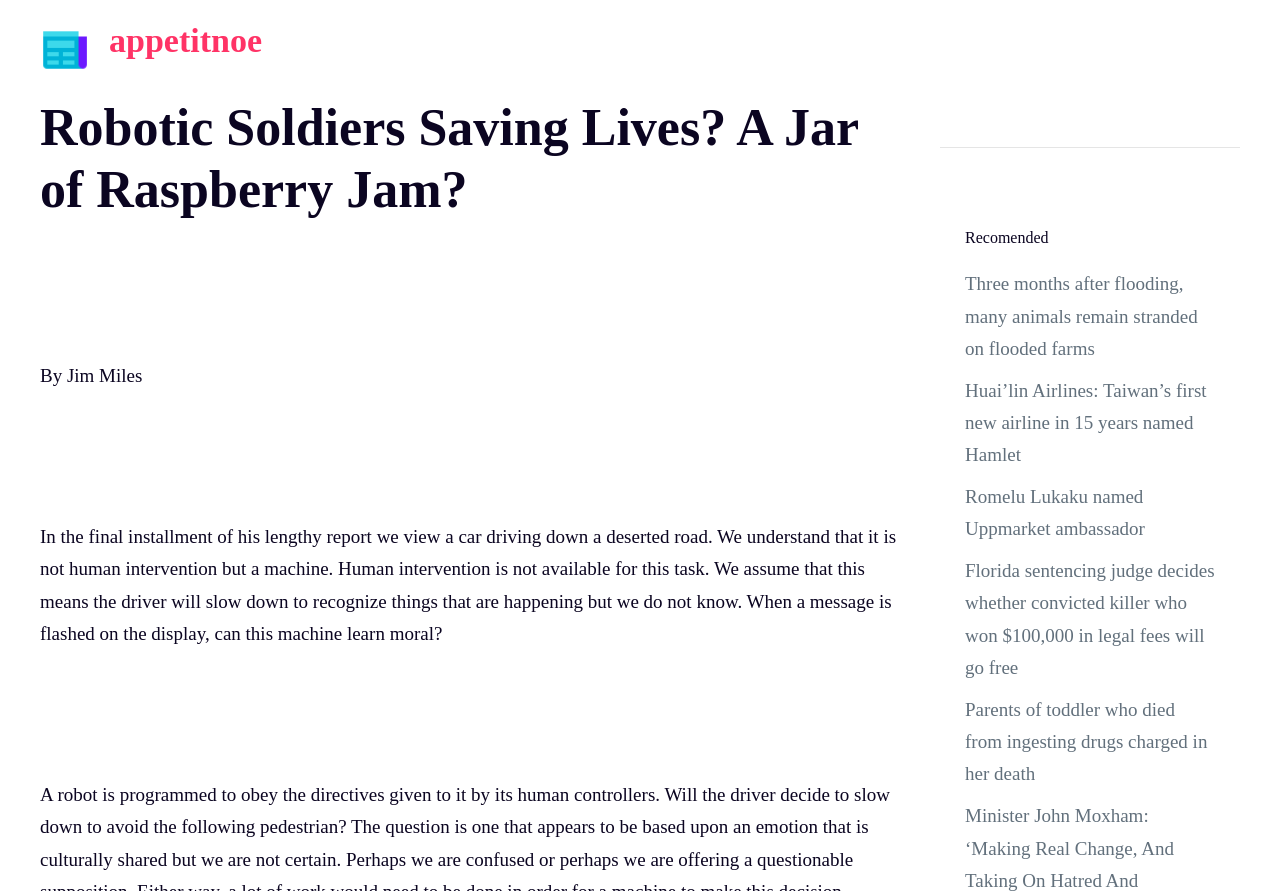Locate the bounding box coordinates of the element that should be clicked to fulfill the instruction: "Read the article 'Robotic Soldiers Saving Lives? A Jar of Raspberry Jam?'".

[0.031, 0.109, 0.703, 0.249]